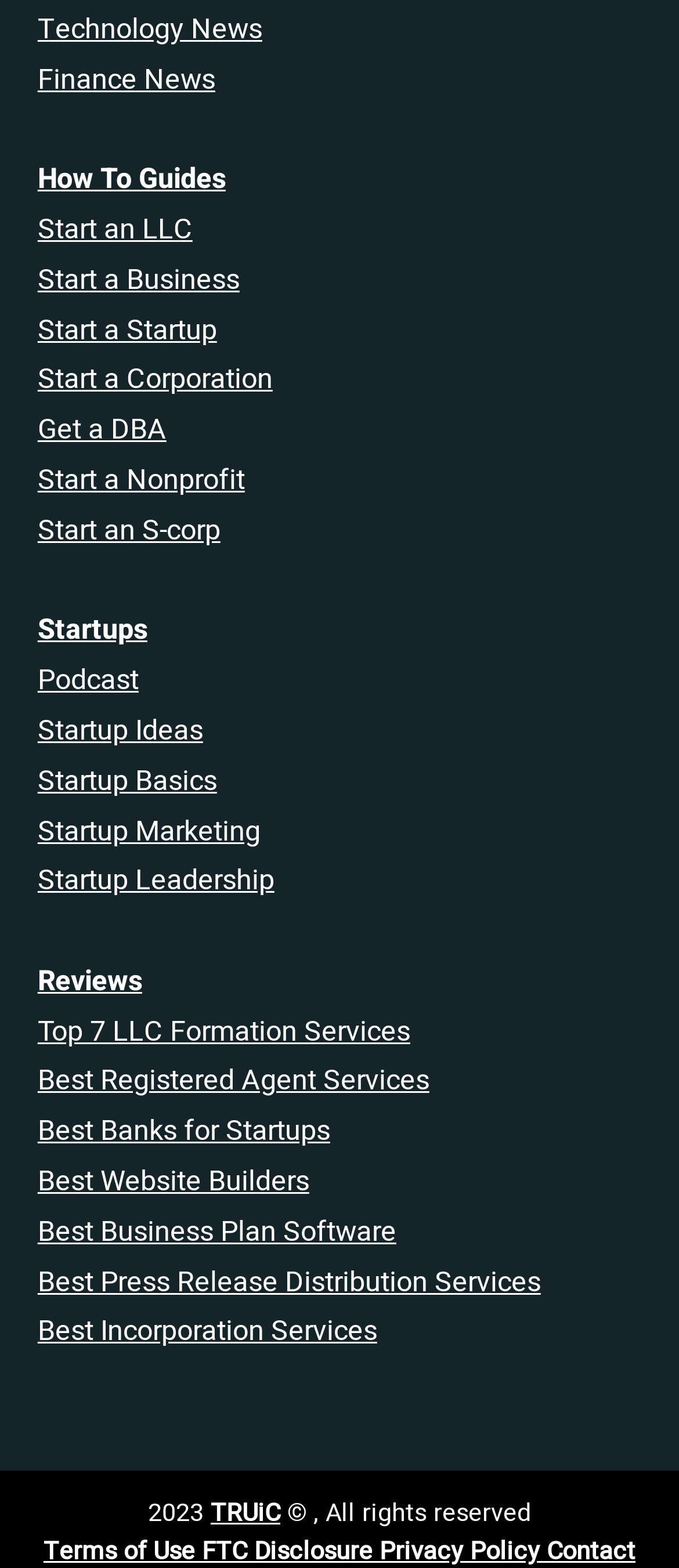Locate the bounding box coordinates of the element's region that should be clicked to carry out the following instruction: "Listen to the Podcast". The coordinates need to be four float numbers between 0 and 1, i.e., [left, top, right, bottom].

[0.055, 0.421, 0.204, 0.447]